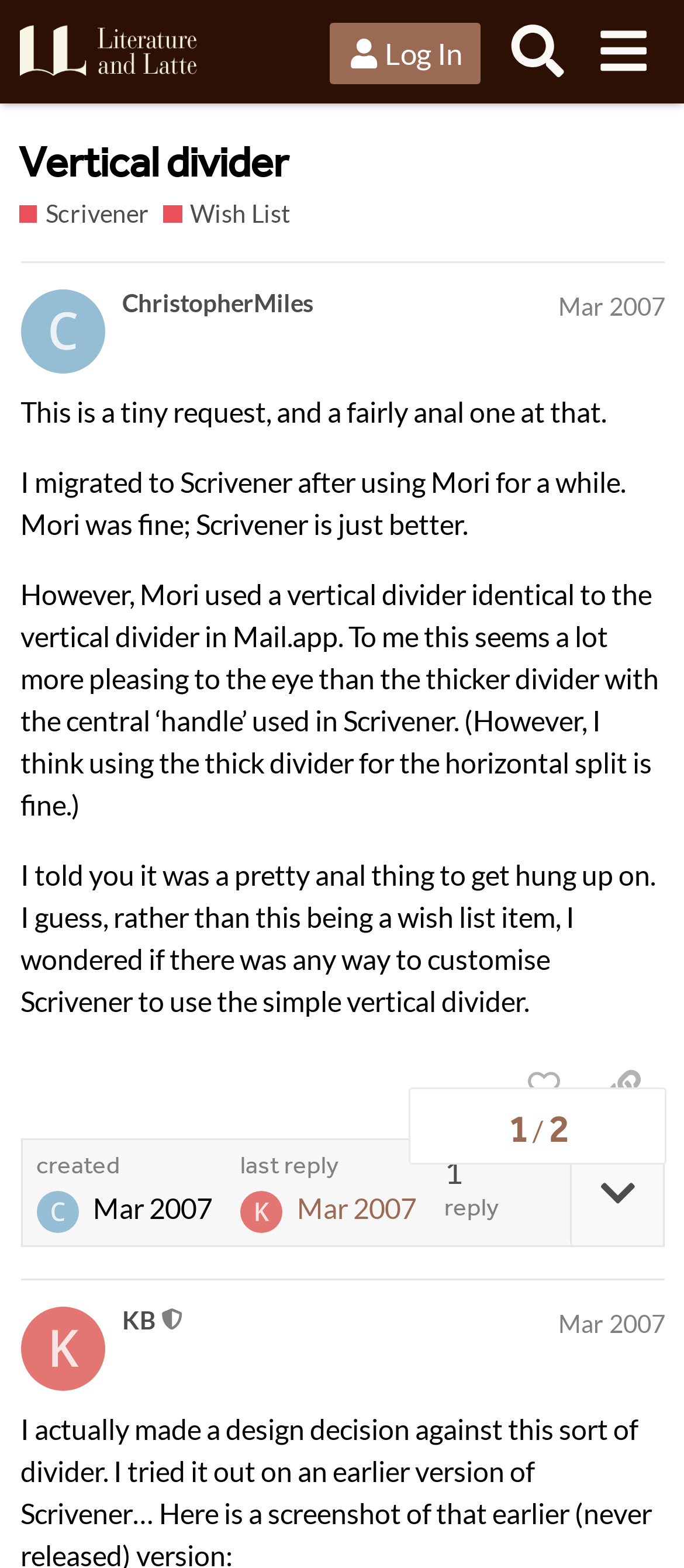Pinpoint the bounding box coordinates of the element that must be clicked to accomplish the following instruction: "Search for topics". The coordinates should be in the format of four float numbers between 0 and 1, i.e., [left, top, right, bottom].

[0.724, 0.006, 0.848, 0.06]